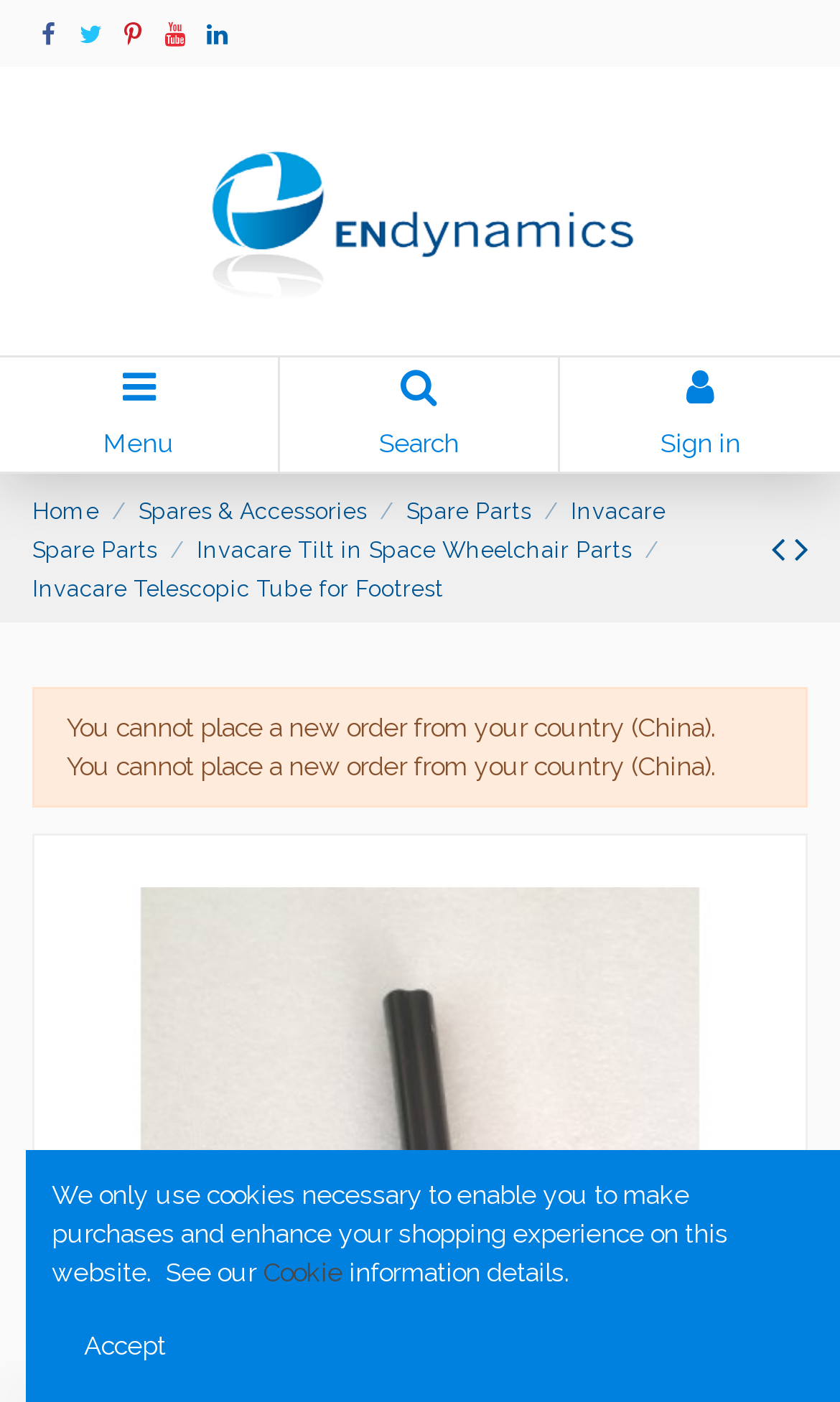What is the category of the product on this webpage?
Please look at the screenshot and answer using one word or phrase.

Spare Parts